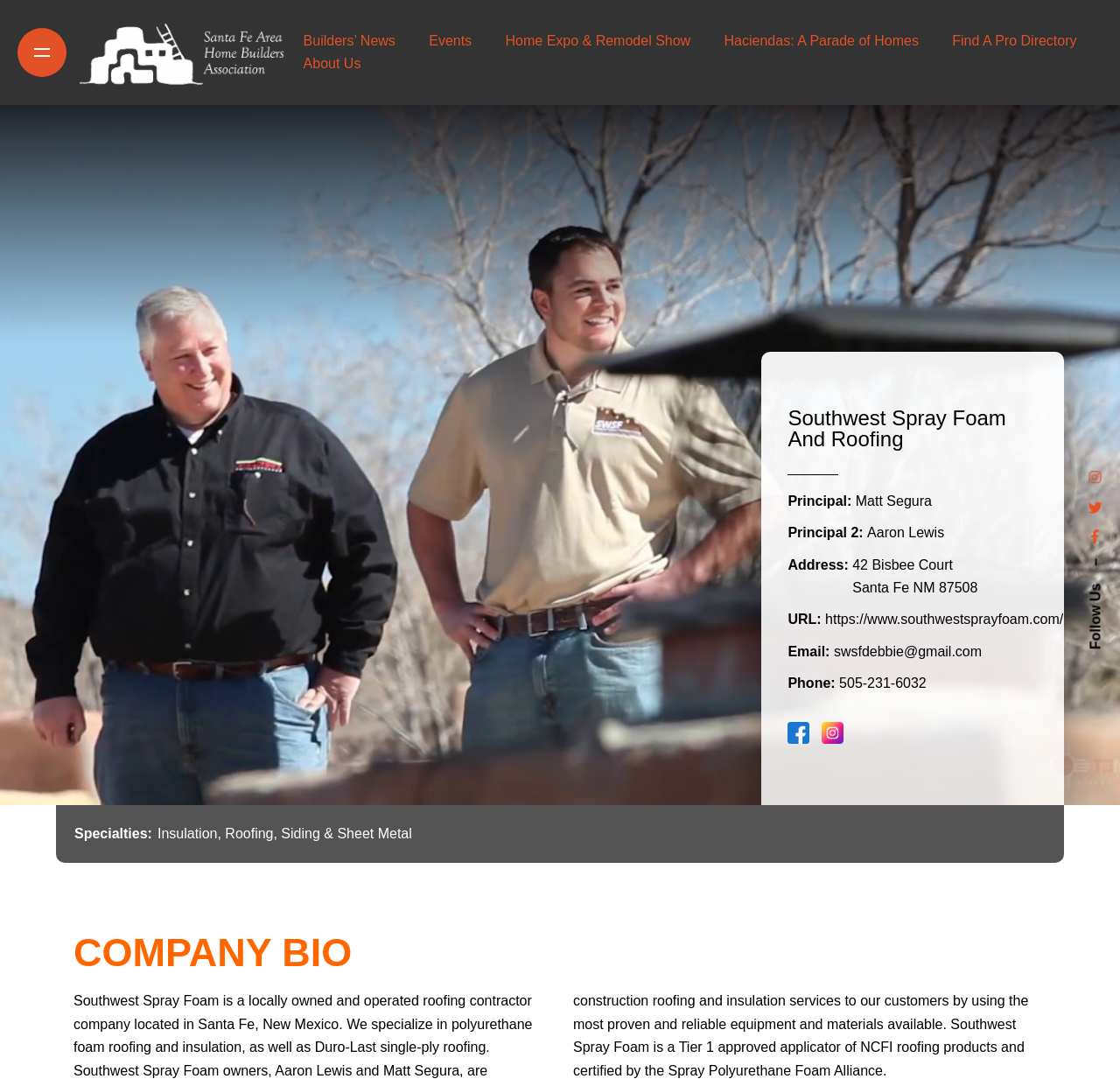Construct a comprehensive description capturing every detail on the webpage.

The webpage is about Southwest Spray Foam and Roofing, a company that provides insulation, roofing, siding, and sheet metal services. At the top right corner, there are social media links, including Facebook, Instagram, and others, with the label "Follow Us". 

Below the social media links, there is a navigation menu with links to "Santa Fe Area Home Builders Association / Northern NM Builders Assoc., NAHB", "Builders' News", "Events", "Home Expo & Remodel Show", "Haciendas: A Parade of Homes", and "Find A Pro Directory". 

On the left side, there is a company logo and a link to the company's website. Below the logo, there is a section with the company's principal information, including names, address, phone number, email, and website. 

To the right of the company information, there is a section with the company's specialties, including insulation, roofing, siding, and sheet metal. 

At the bottom of the page, there is a company bio section with a heading "COMPANY BIO".